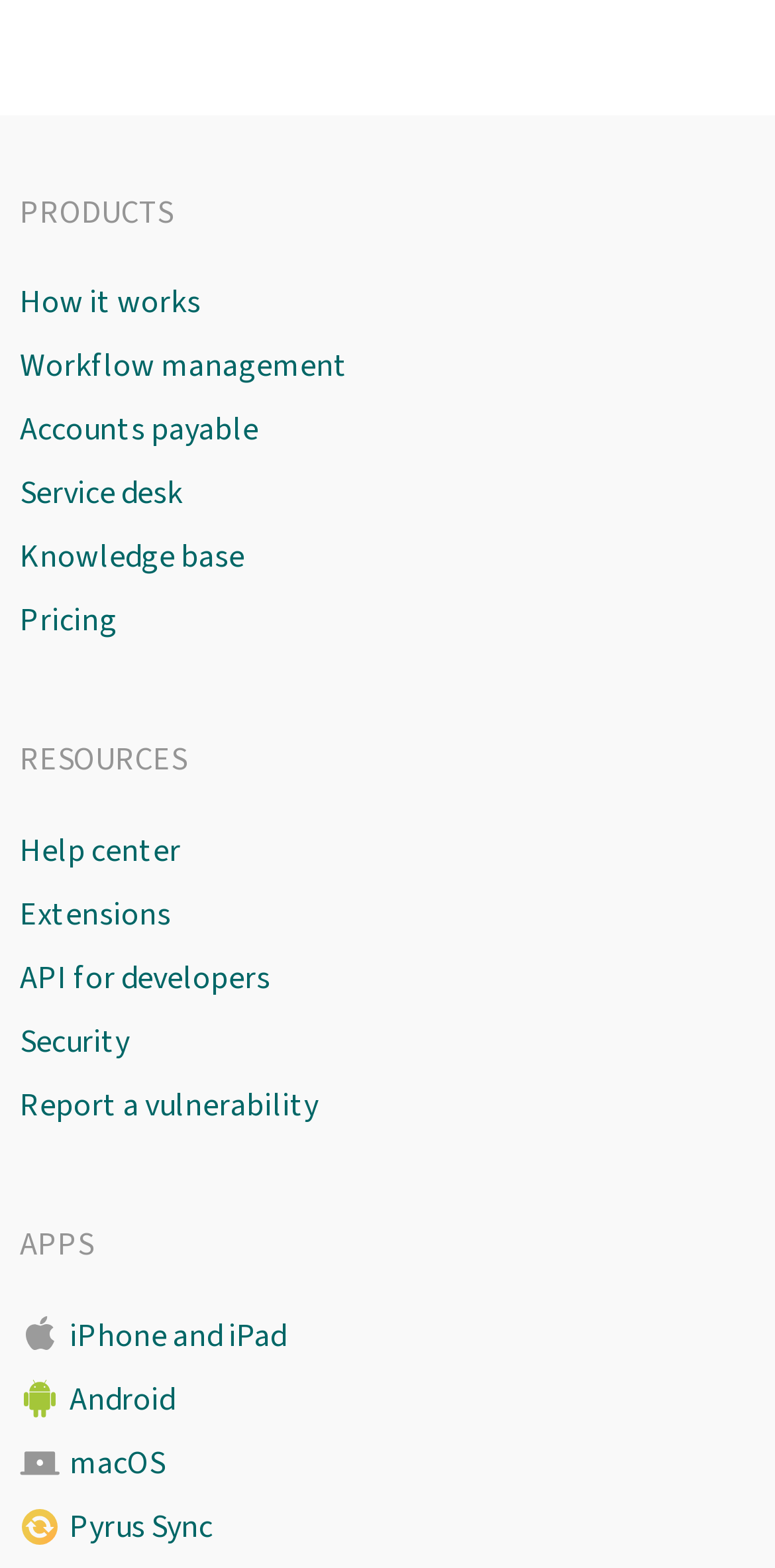Identify the bounding box for the UI element that is described as follows: "Apps".

[0.026, 0.751, 0.133, 0.832]